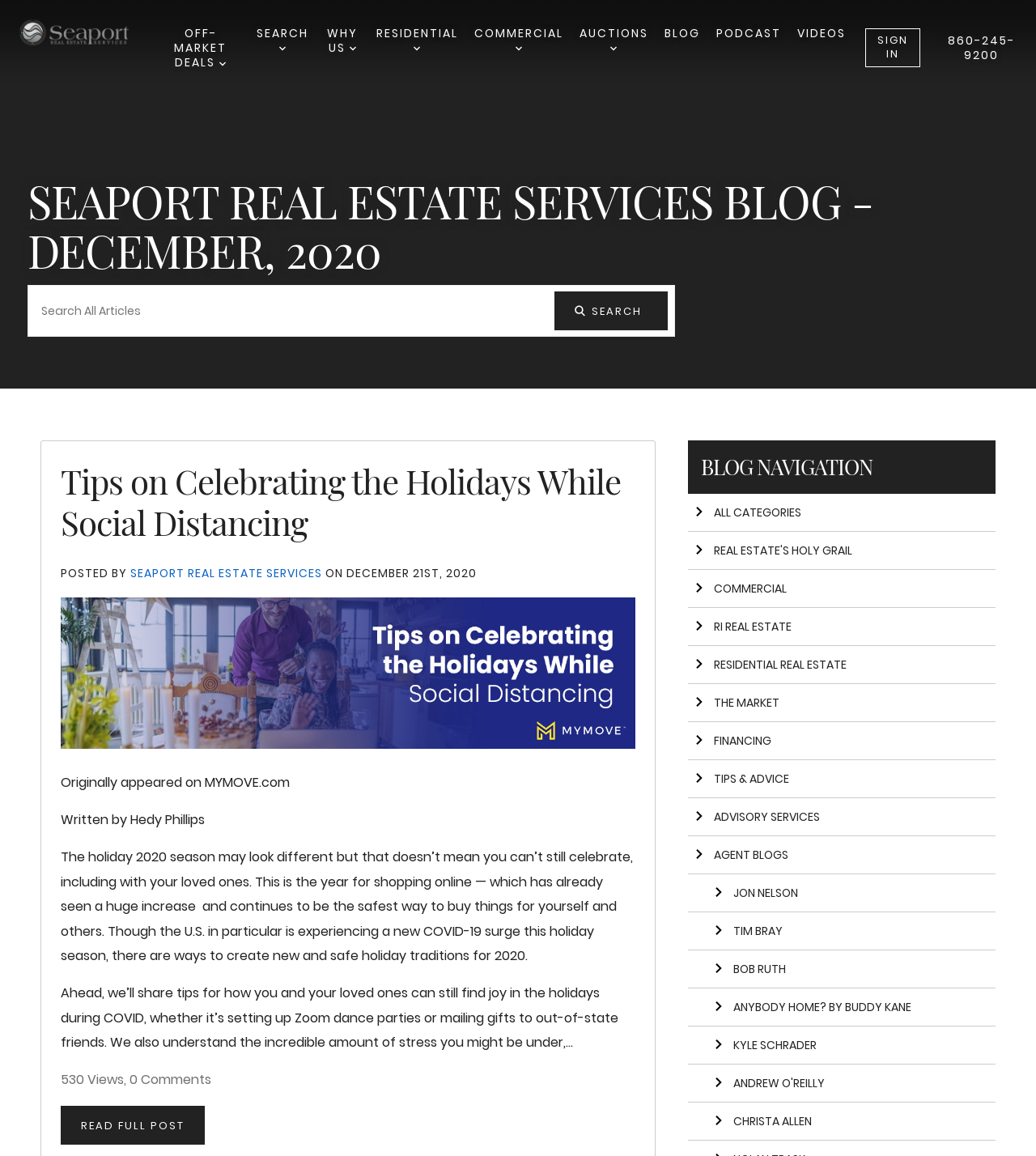Please identify the bounding box coordinates of the element's region that should be clicked to execute the following instruction: "Search for articles". The bounding box coordinates must be four float numbers between 0 and 1, i.e., [left, top, right, bottom].

[0.027, 0.247, 0.529, 0.291]